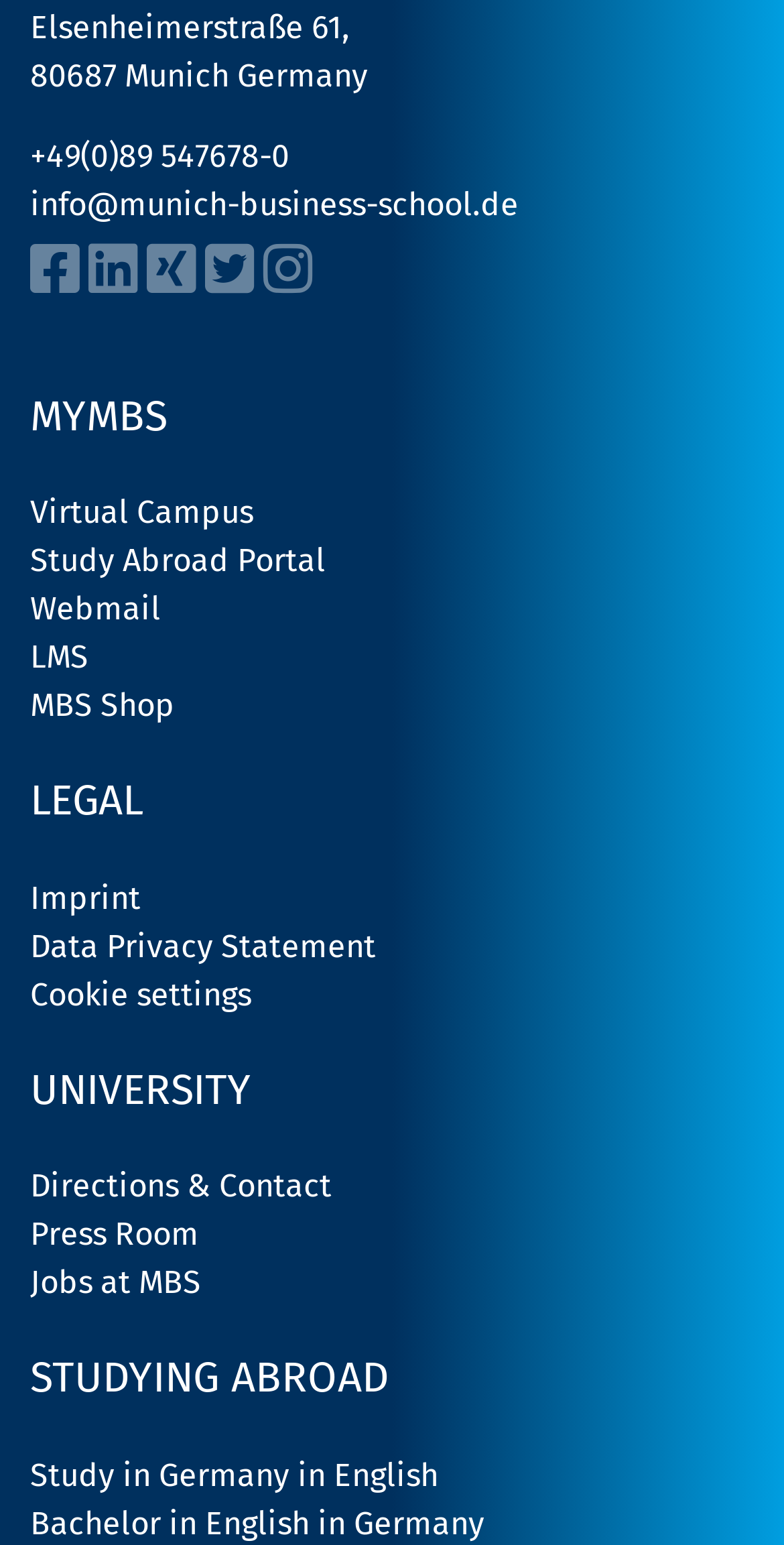Please specify the bounding box coordinates of the clickable region necessary for completing the following instruction: "search for something". The coordinates must consist of four float numbers between 0 and 1, i.e., [left, top, right, bottom].

None